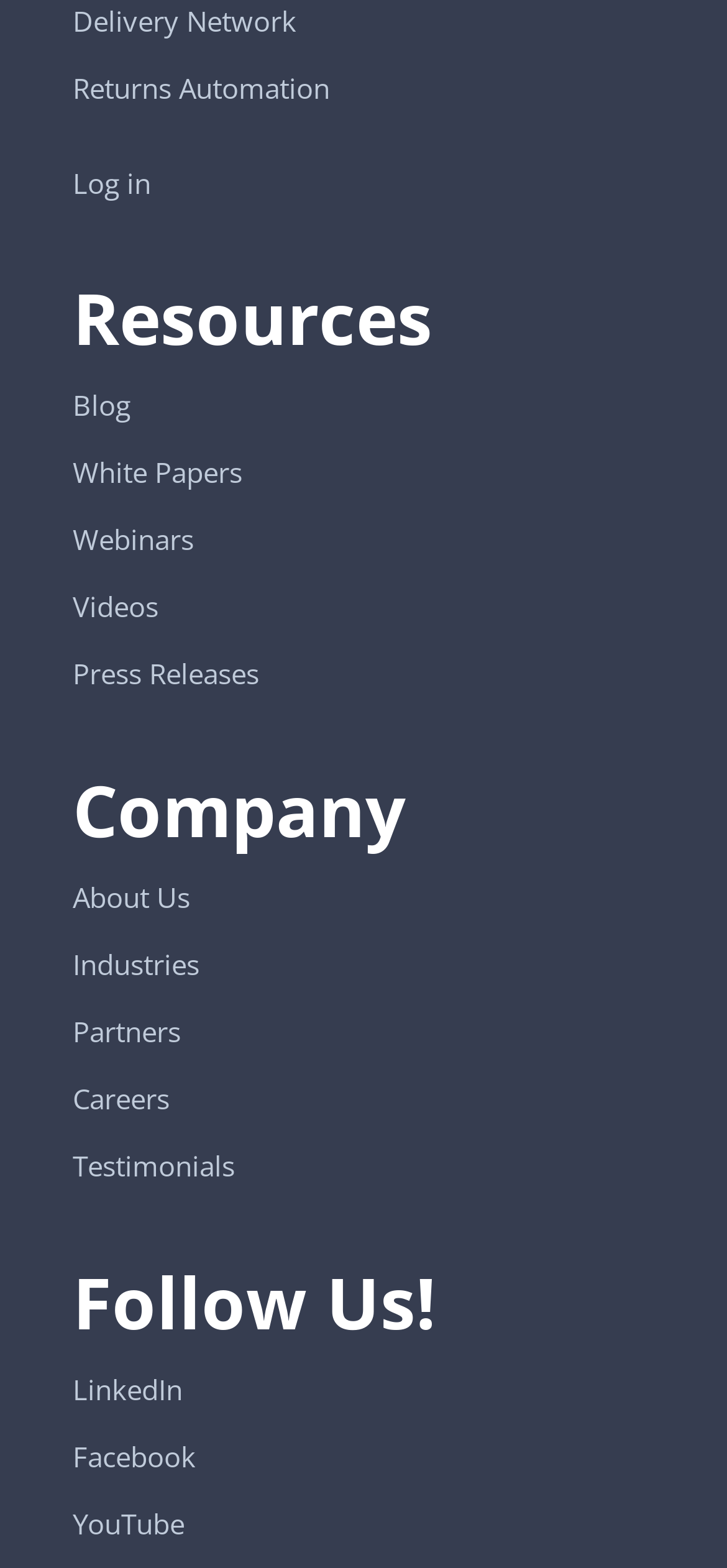Can you show the bounding box coordinates of the region to click on to complete the task described in the instruction: "Learn about the company"?

[0.1, 0.56, 0.262, 0.584]